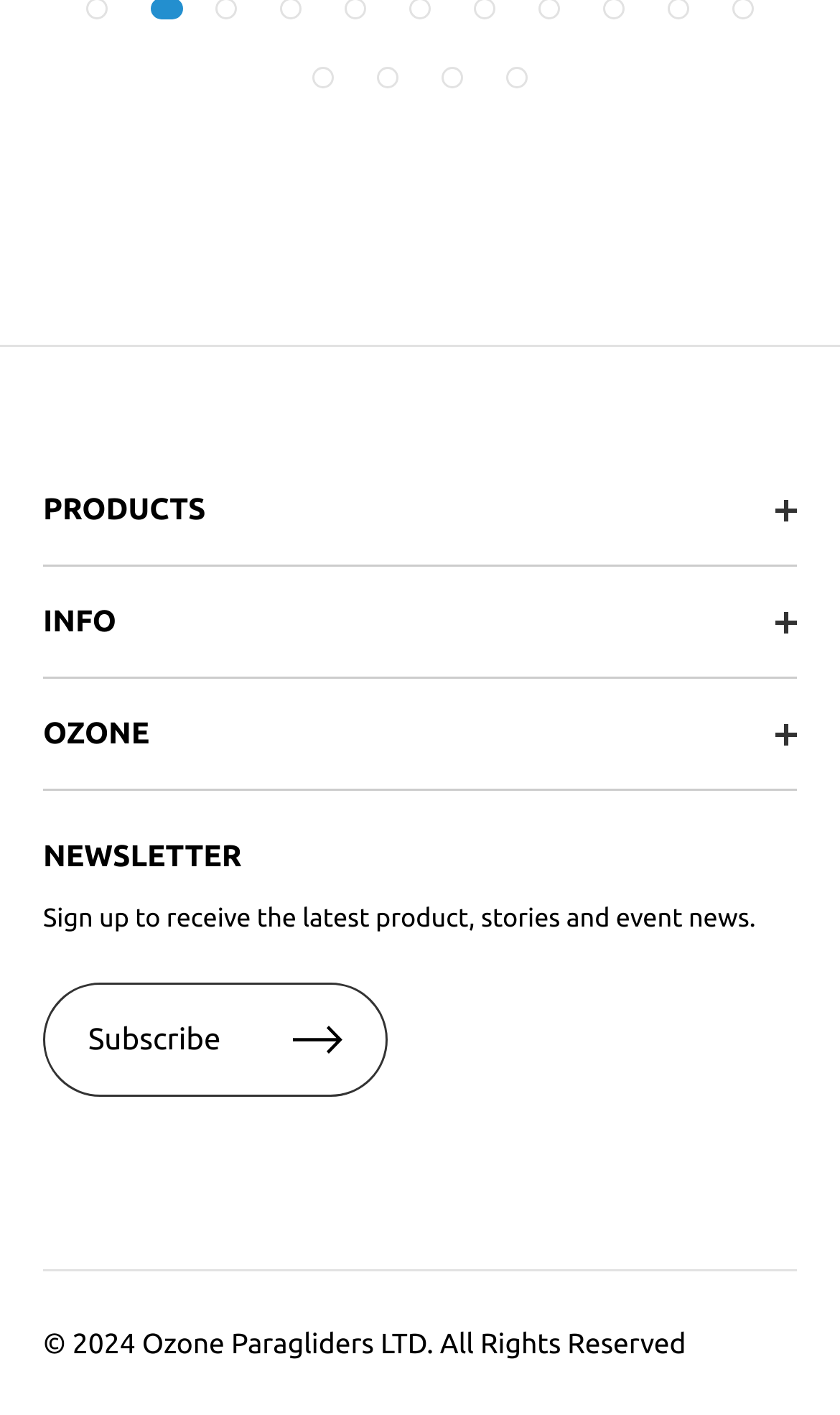Answer the question below using just one word or a short phrase: 
What year is the copyright for?

2024